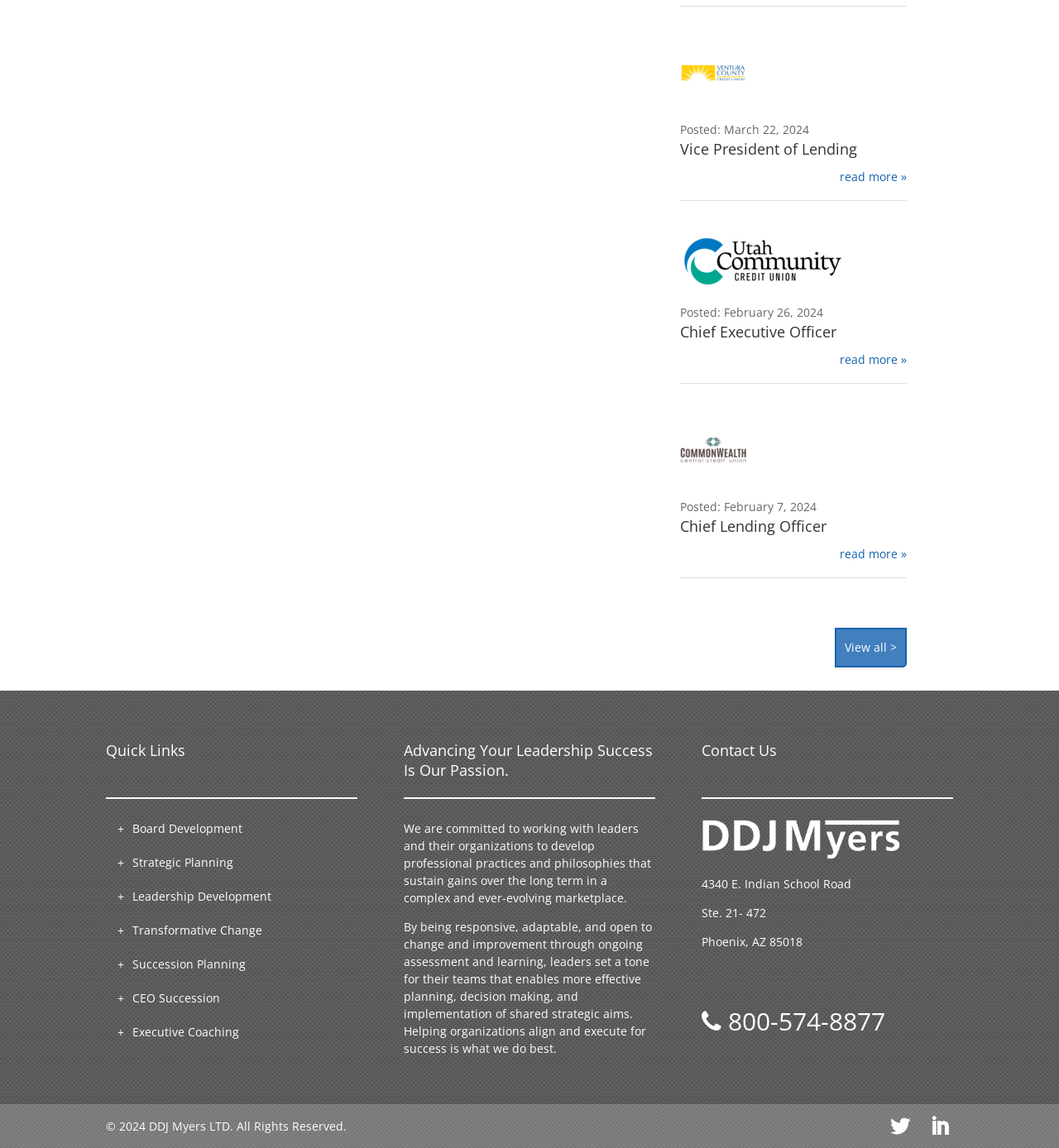Identify the bounding box coordinates of the region that needs to be clicked to carry out this instruction: "Click on the 'Vice President of Lending' link". Provide these coordinates as four float numbers ranging from 0 to 1, i.e., [left, top, right, bottom].

[0.642, 0.121, 0.809, 0.138]